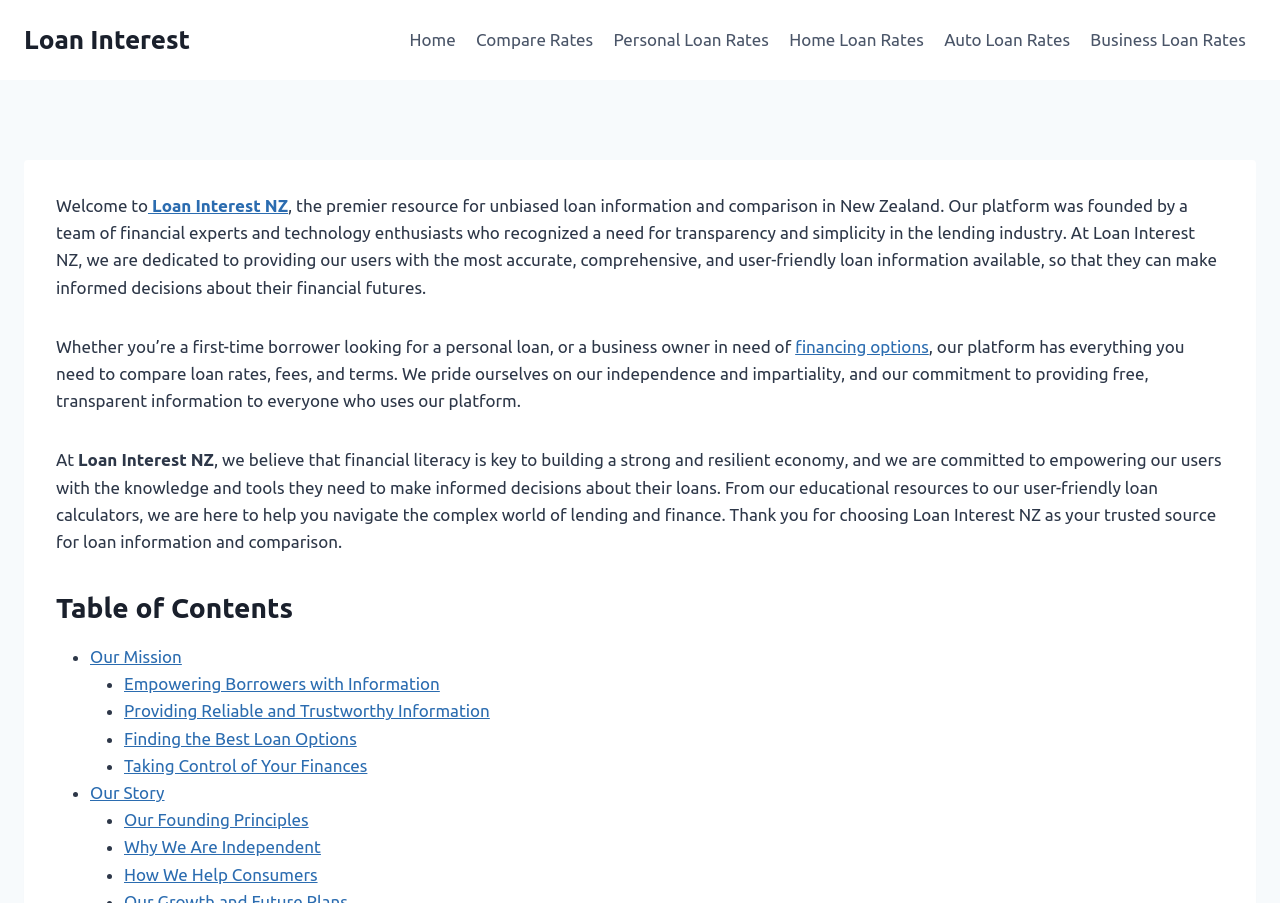Please determine the bounding box of the UI element that matches this description: Home. The coordinates should be given as (top-left x, top-left y, bottom-right x, bottom-right y), with all values between 0 and 1.

[0.312, 0.018, 0.364, 0.071]